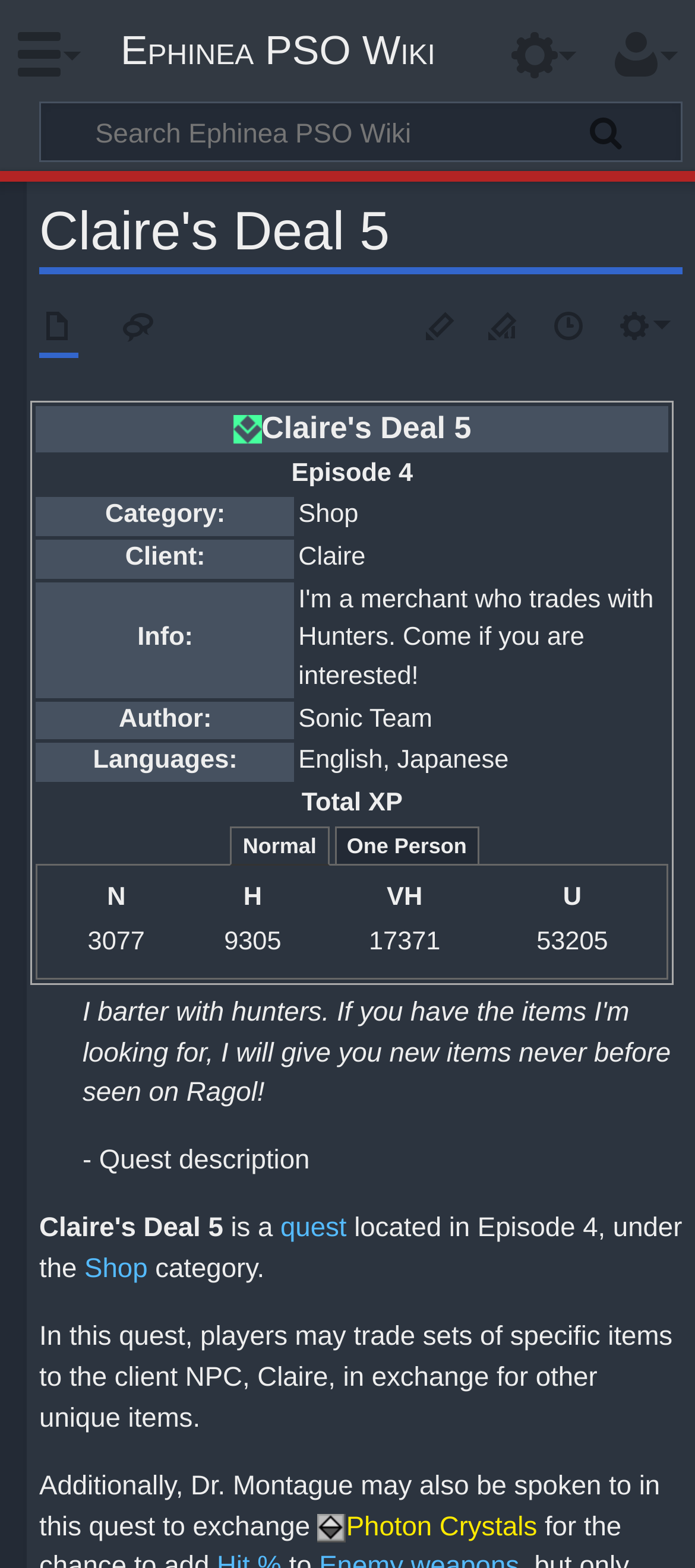Reply to the question below using a single word or brief phrase:
What is the name of the quest?

Claire's Deal 5